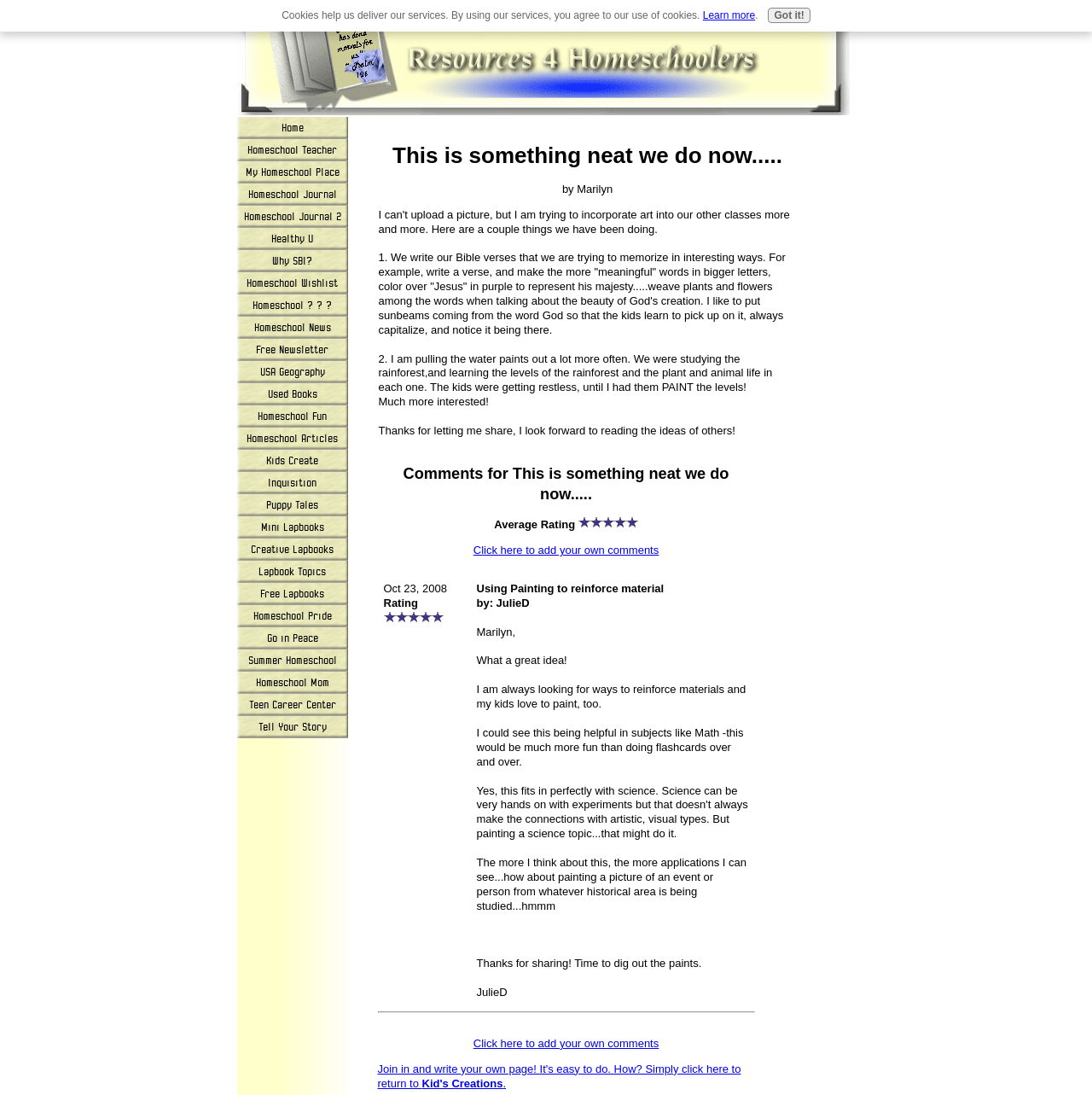Please identify the bounding box coordinates for the region that you need to click to follow this instruction: "Click the 'Join in and write your own page! It's easy to do. How? Simply click here to return to Kid's Creations.' link".

[0.346, 0.97, 0.678, 0.995]